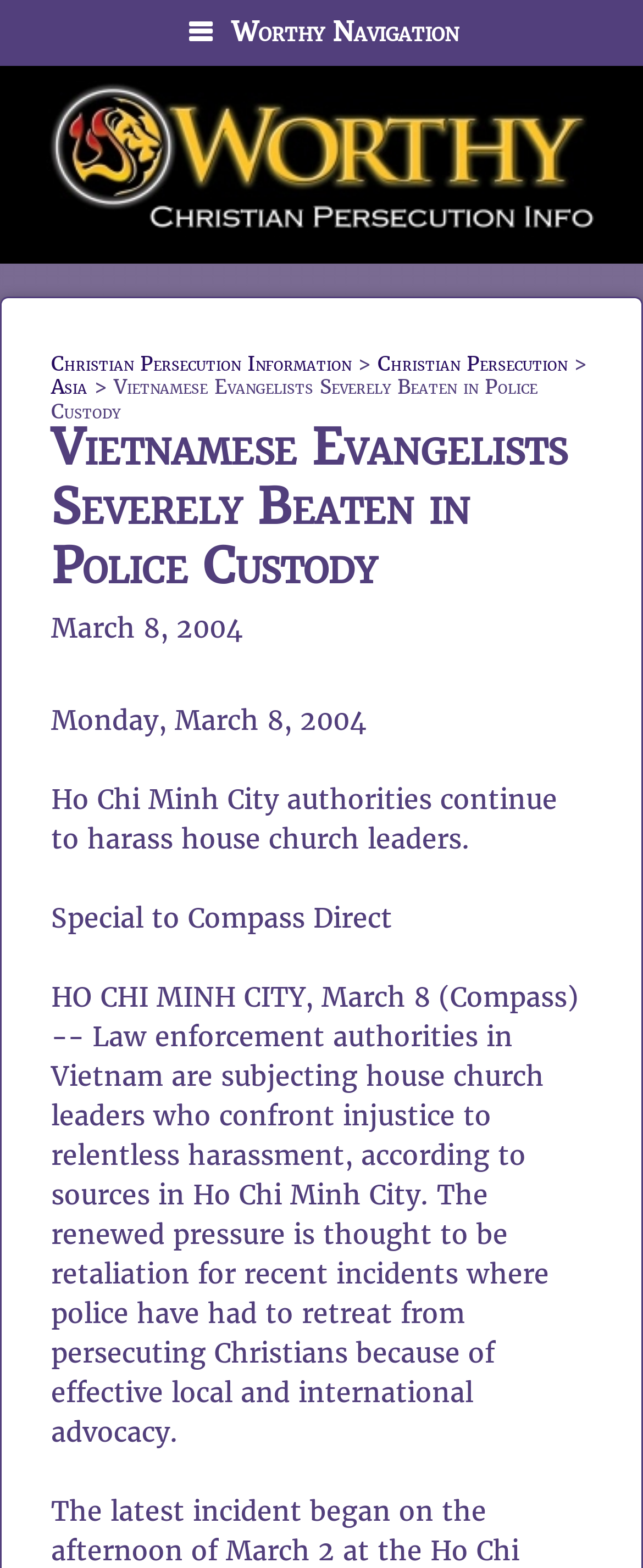What is the type of church leaders being harassed?
Please provide a single word or phrase as your answer based on the image.

House church leaders